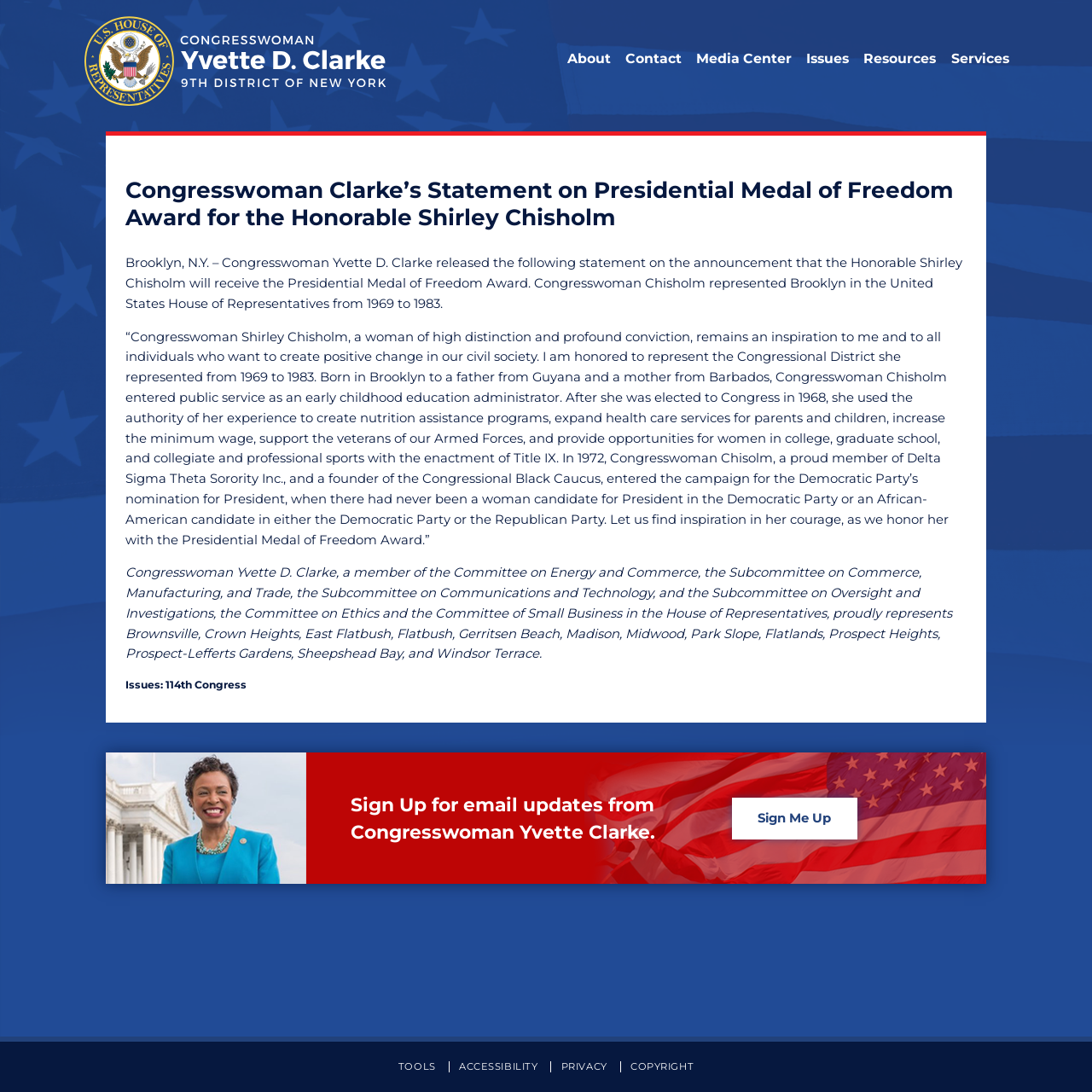Given the description "Scheduling Requests", determine the bounding box of the corresponding UI element.

[0.76, 0.127, 0.917, 0.149]